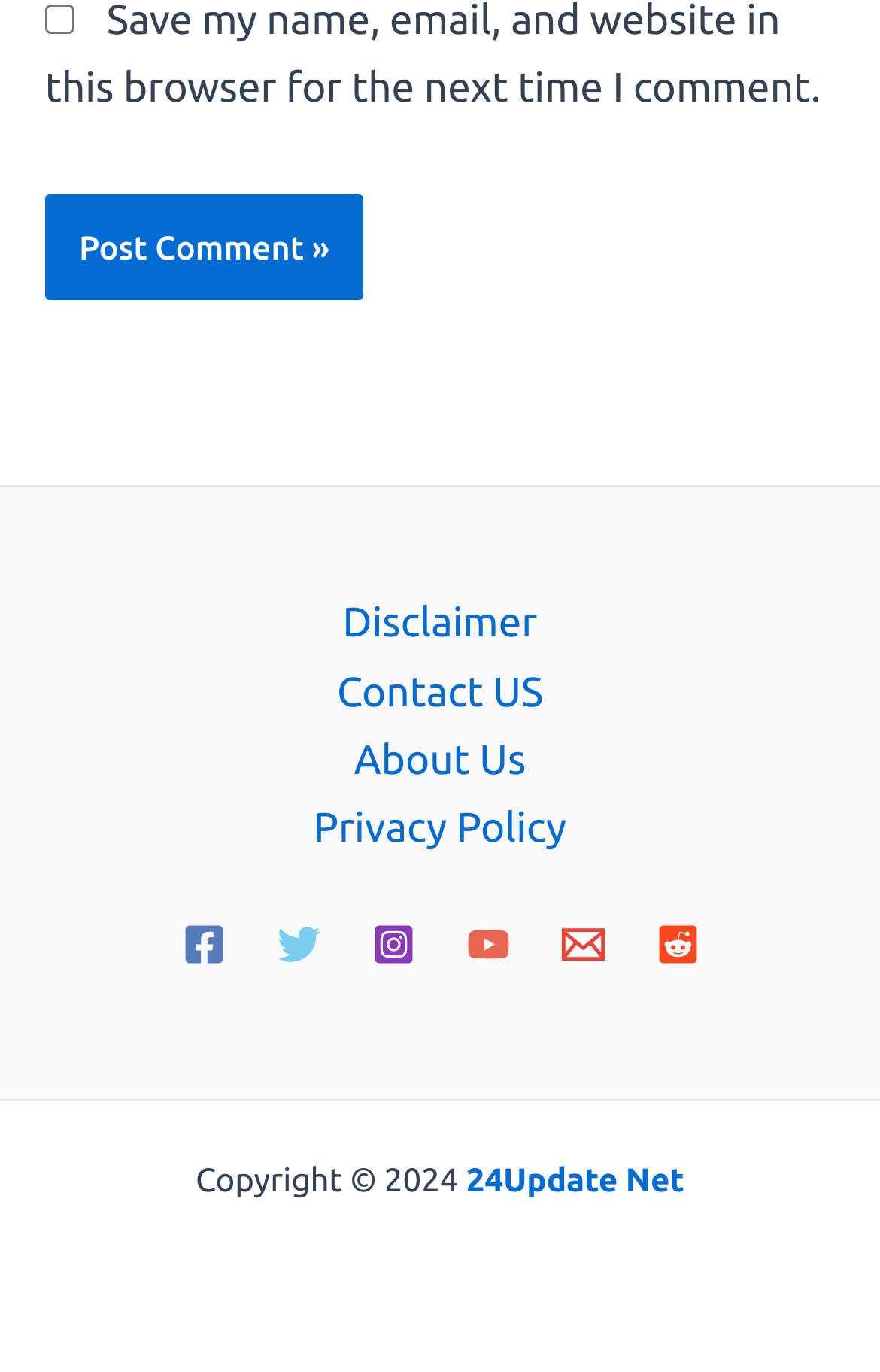What is the copyright year?
Give a one-word or short-phrase answer derived from the screenshot.

2024